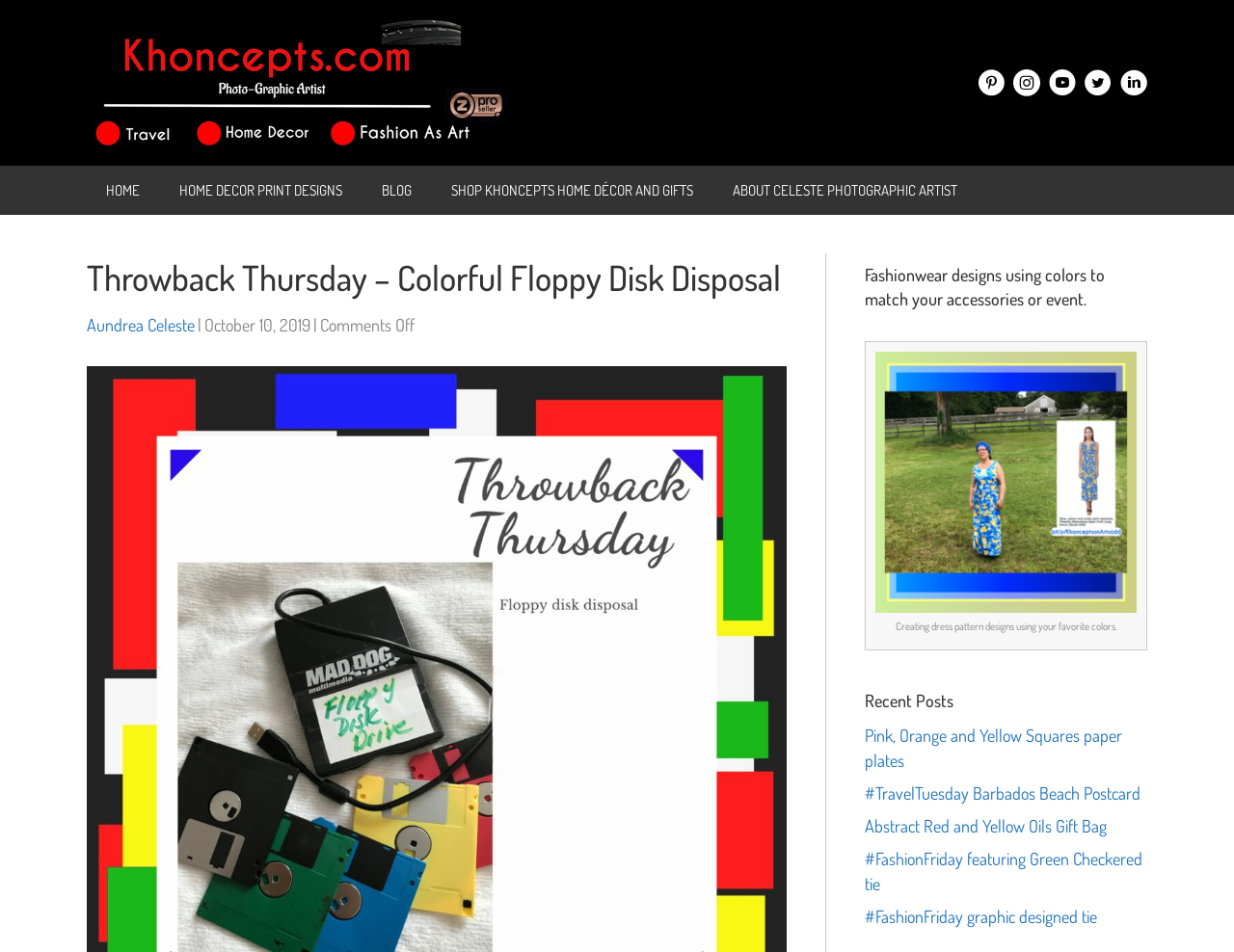Using the elements shown in the image, answer the question comprehensively: What is the topic of the article below the main heading?

I read the heading below the main heading, which is 'Fashionwear designs using colors to match your accessories or event.' The topic of the article is about fashionwear designs.